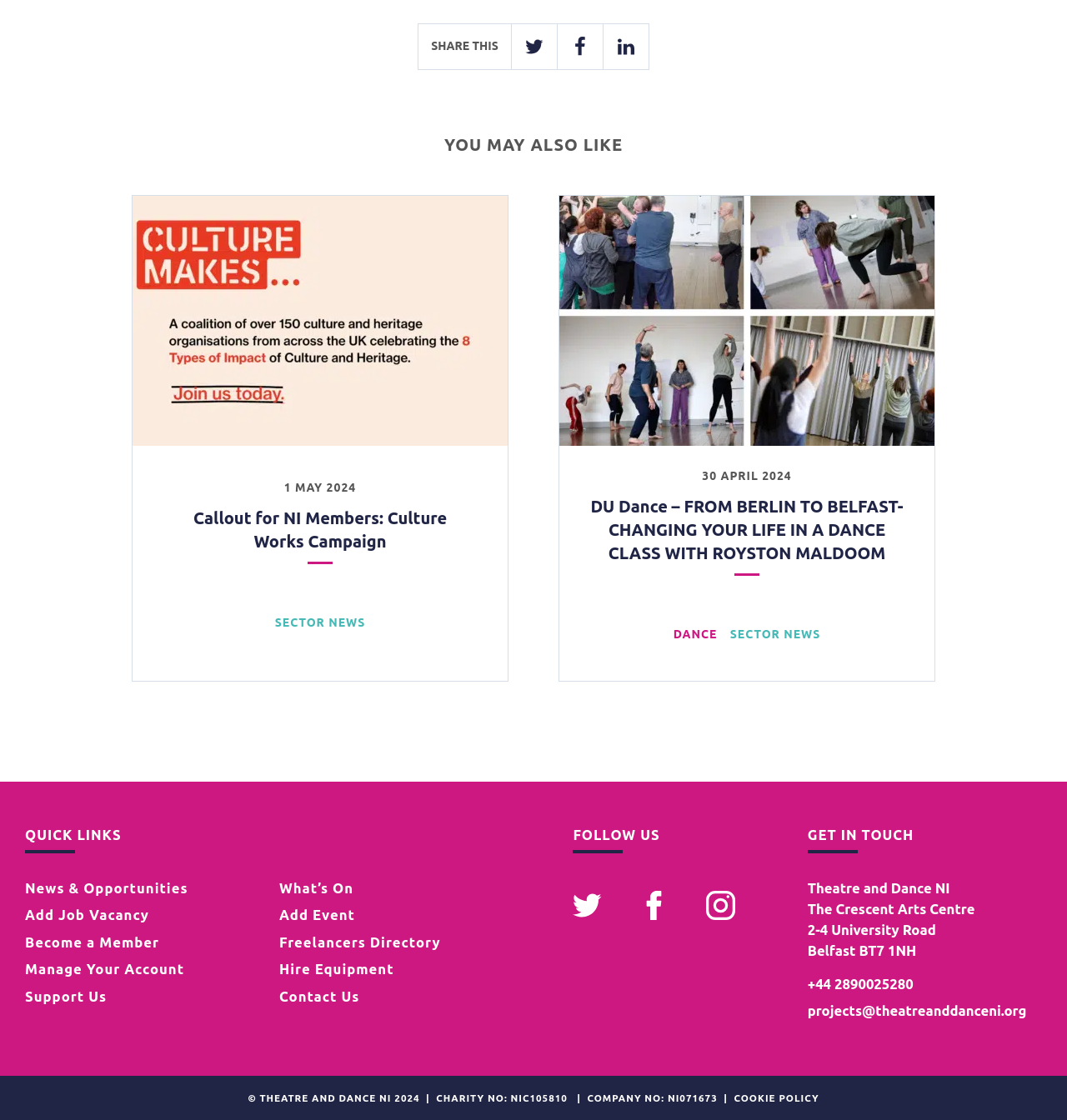Find the bounding box coordinates for the element described here: "What’s On".

[0.262, 0.785, 0.331, 0.8]